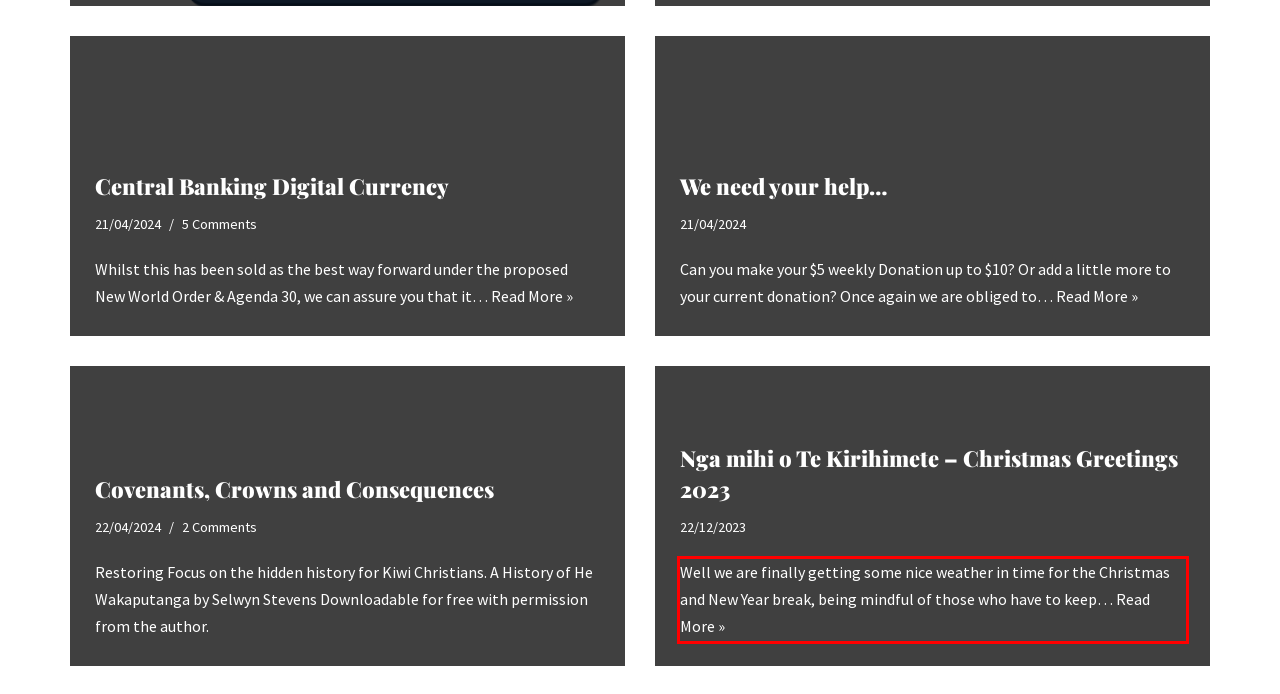Within the screenshot of a webpage, identify the red bounding box and perform OCR to capture the text content it contains.

Well we are finally getting some nice weather in time for the Christmas and New Year break, being mindful of those who have to keep… Read More » Nga mihi o Te Kirihimete – Christmas Greetings 2023